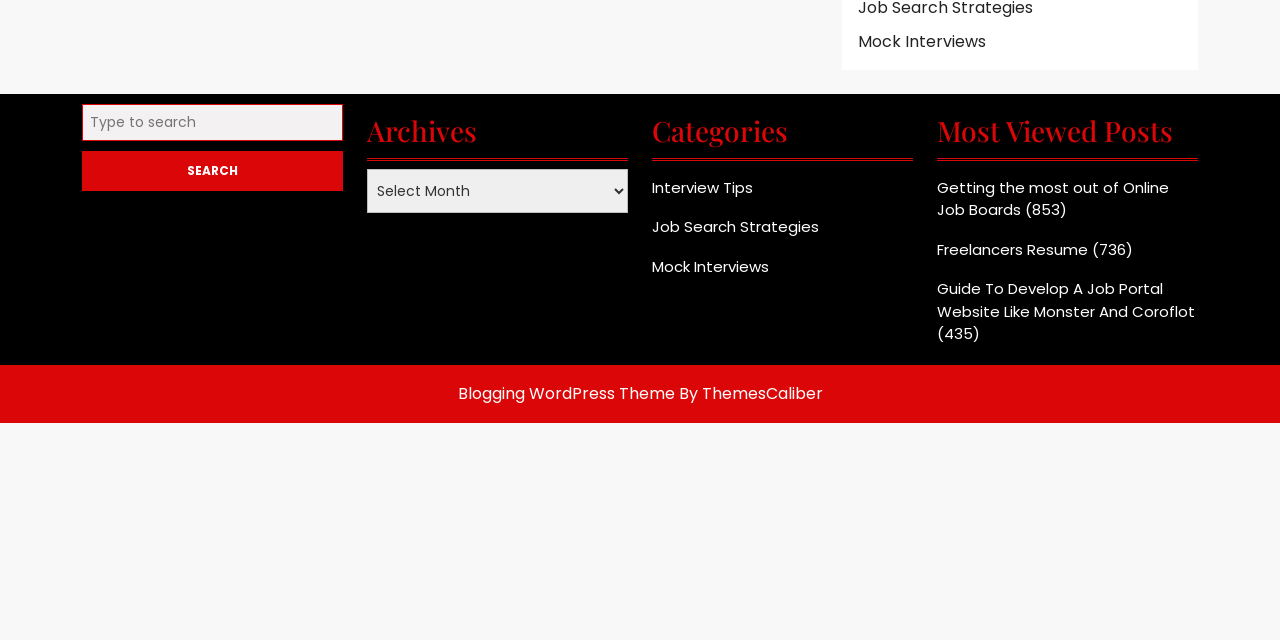Locate the bounding box coordinates of the UI element described by: "Freelancers Resume". The bounding box coordinates should consist of four float numbers between 0 and 1, i.e., [left, top, right, bottom].

[0.732, 0.373, 0.85, 0.406]